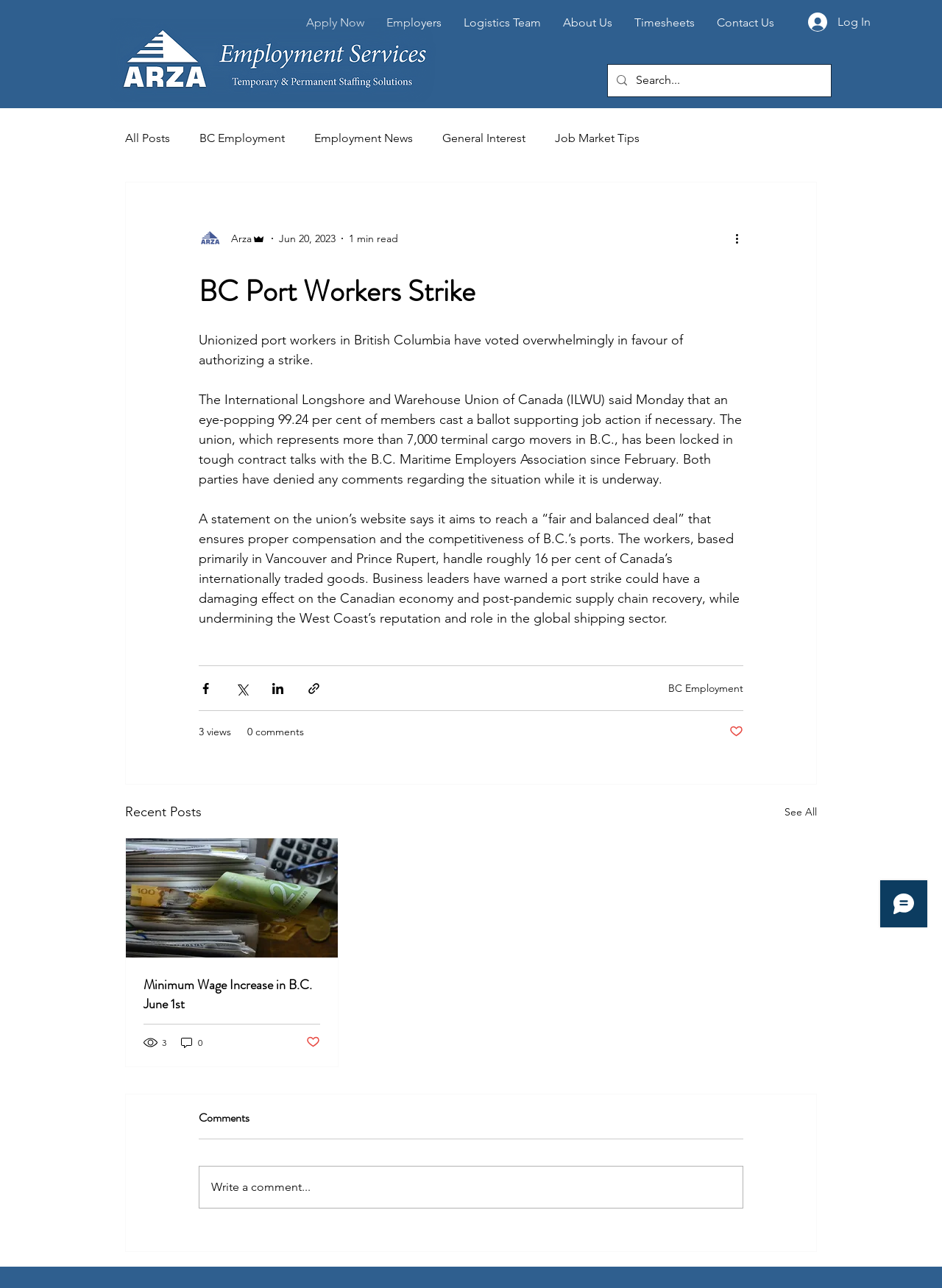Identify the bounding box coordinates of the region I need to click to complete this instruction: "Learn more about SMS".

None